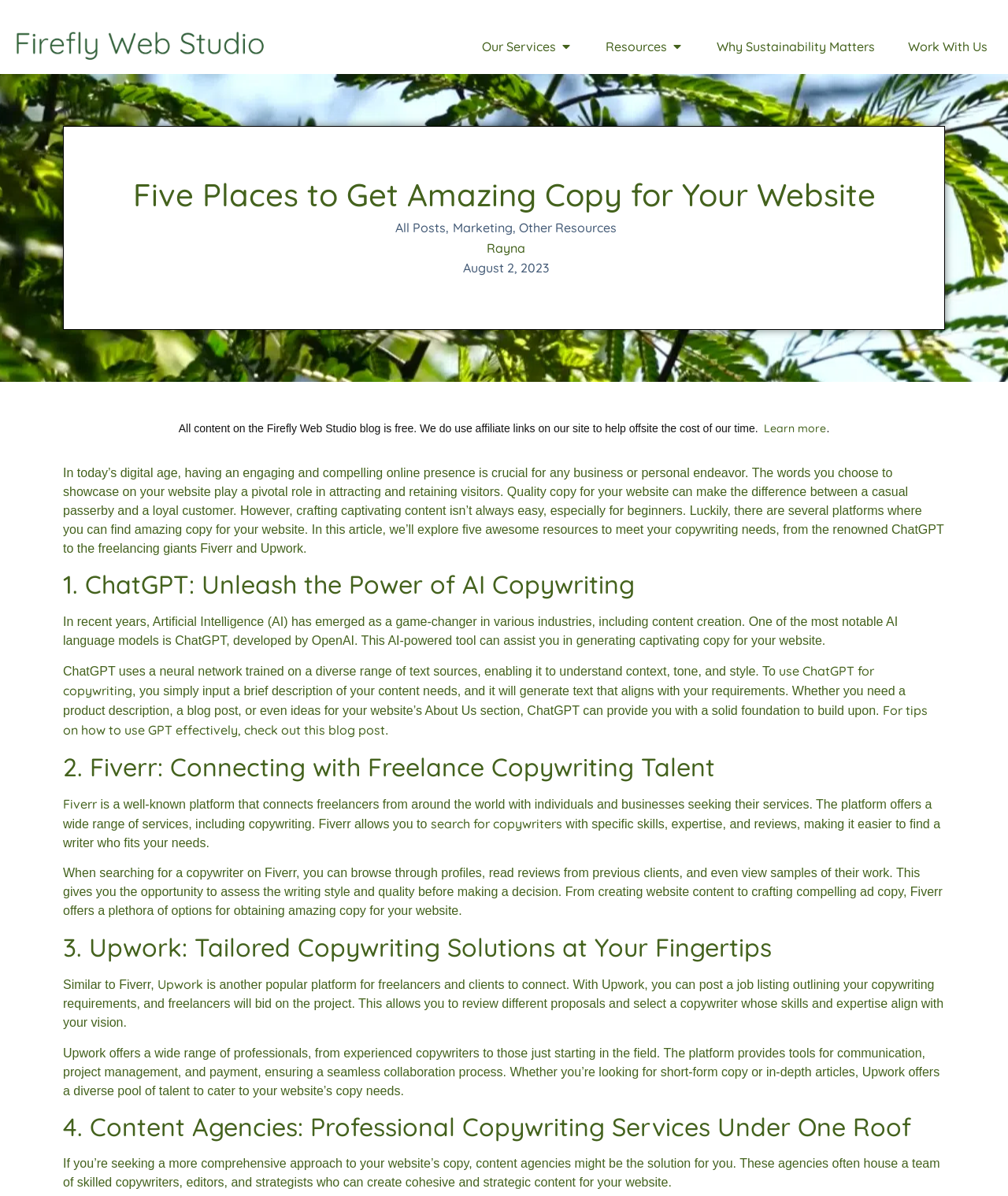Please identify the bounding box coordinates of the element's region that I should click in order to complete the following instruction: "Click the Firefly Web Studio logo". The bounding box coordinates consist of four float numbers between 0 and 1, i.e., [left, top, right, bottom].

[0.008, 0.023, 0.269, 0.052]